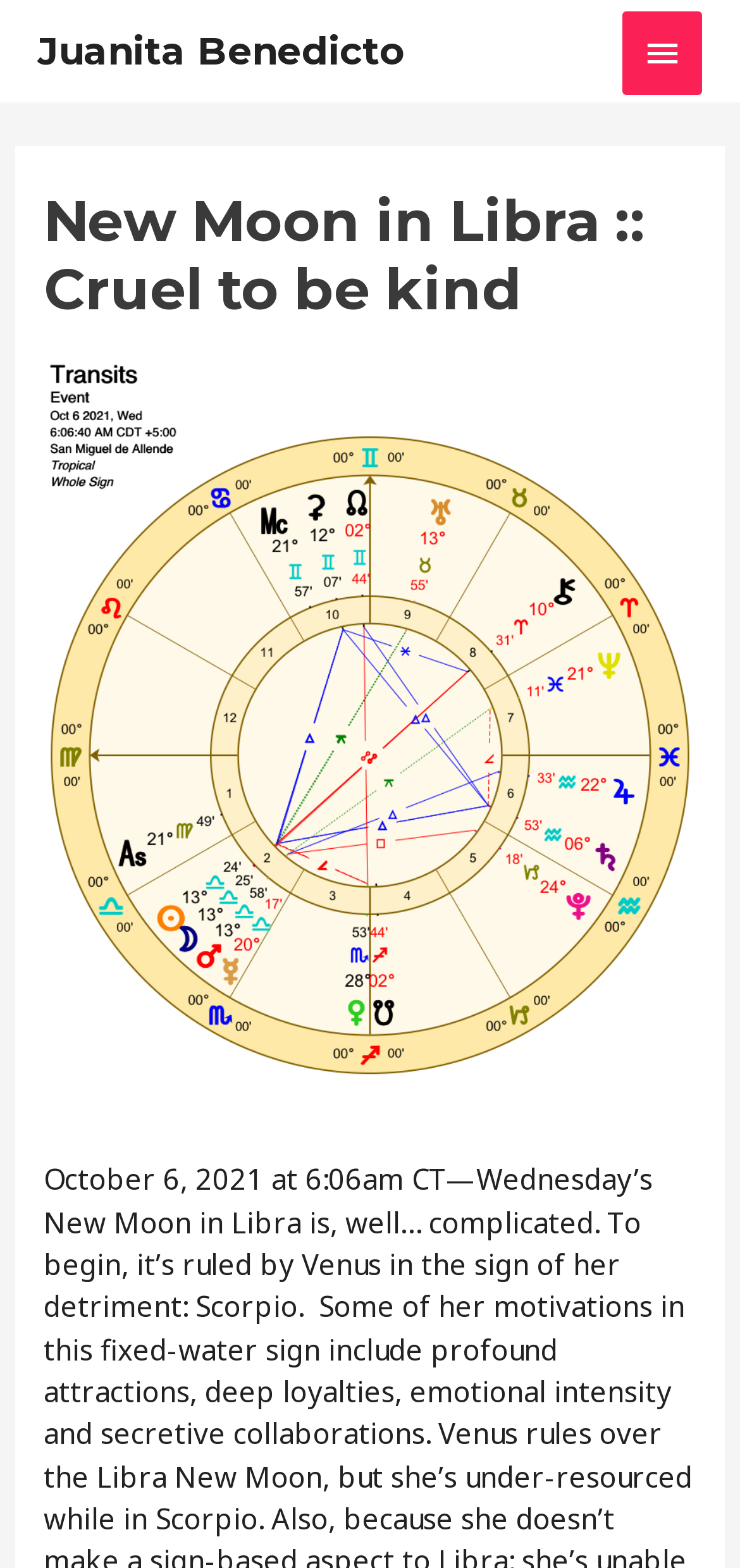Please determine the bounding box coordinates, formatted as (top-left x, top-left y, bottom-right x, bottom-right y), with all values as floating point numbers between 0 and 1. Identify the bounding box of the region described as: Juanita Benedicto

[0.051, 0.018, 0.549, 0.047]